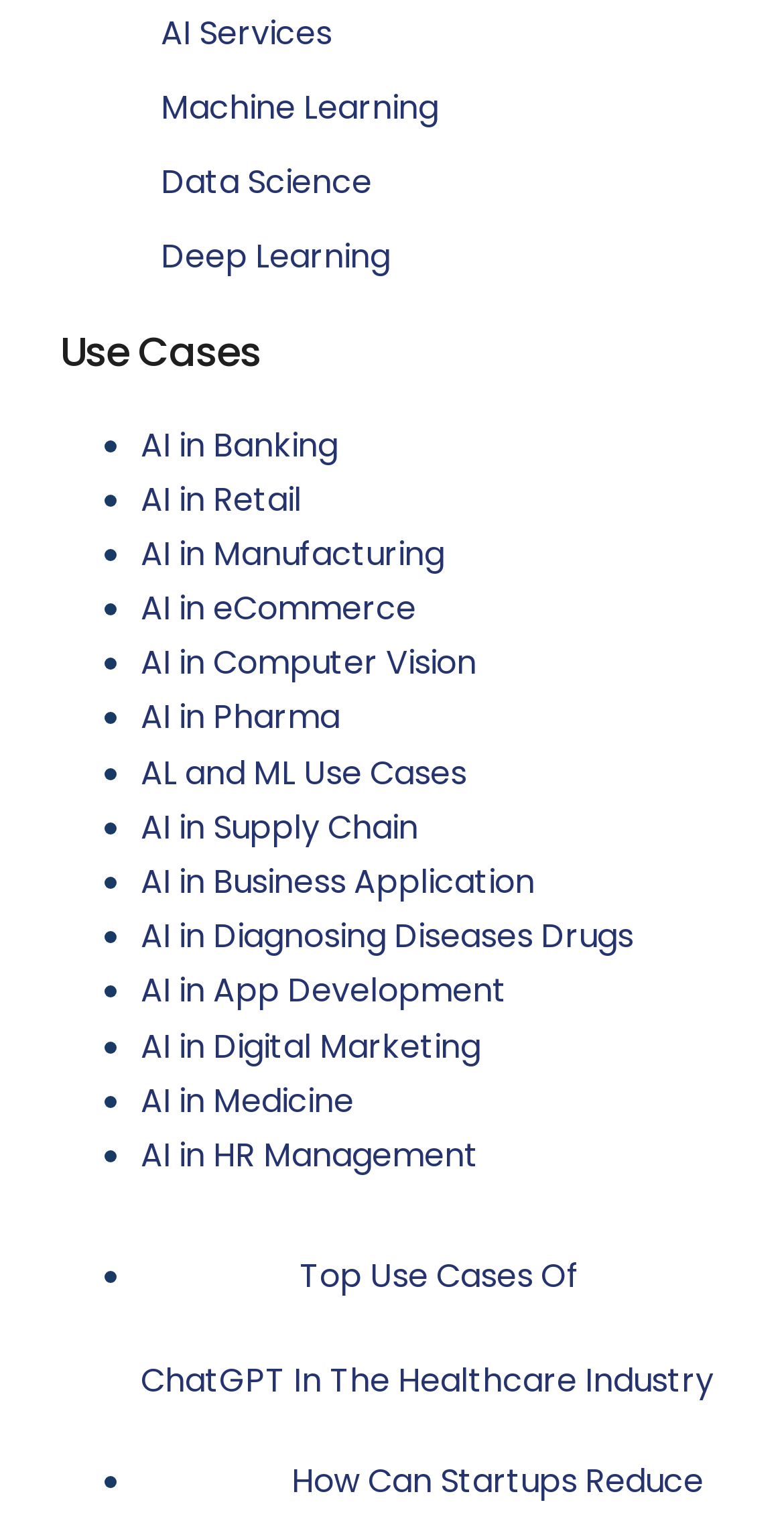What is the fourth AI service listed?
Please answer the question with as much detail as possible using the screenshot.

The fourth AI service listed is 'AI in Manufacturing' which can be found in the 'Use Cases' section of the webpage, indicated by the link element with the text 'AI in Manufacturing' and bounding box coordinates [0.179, 0.345, 0.567, 0.375].